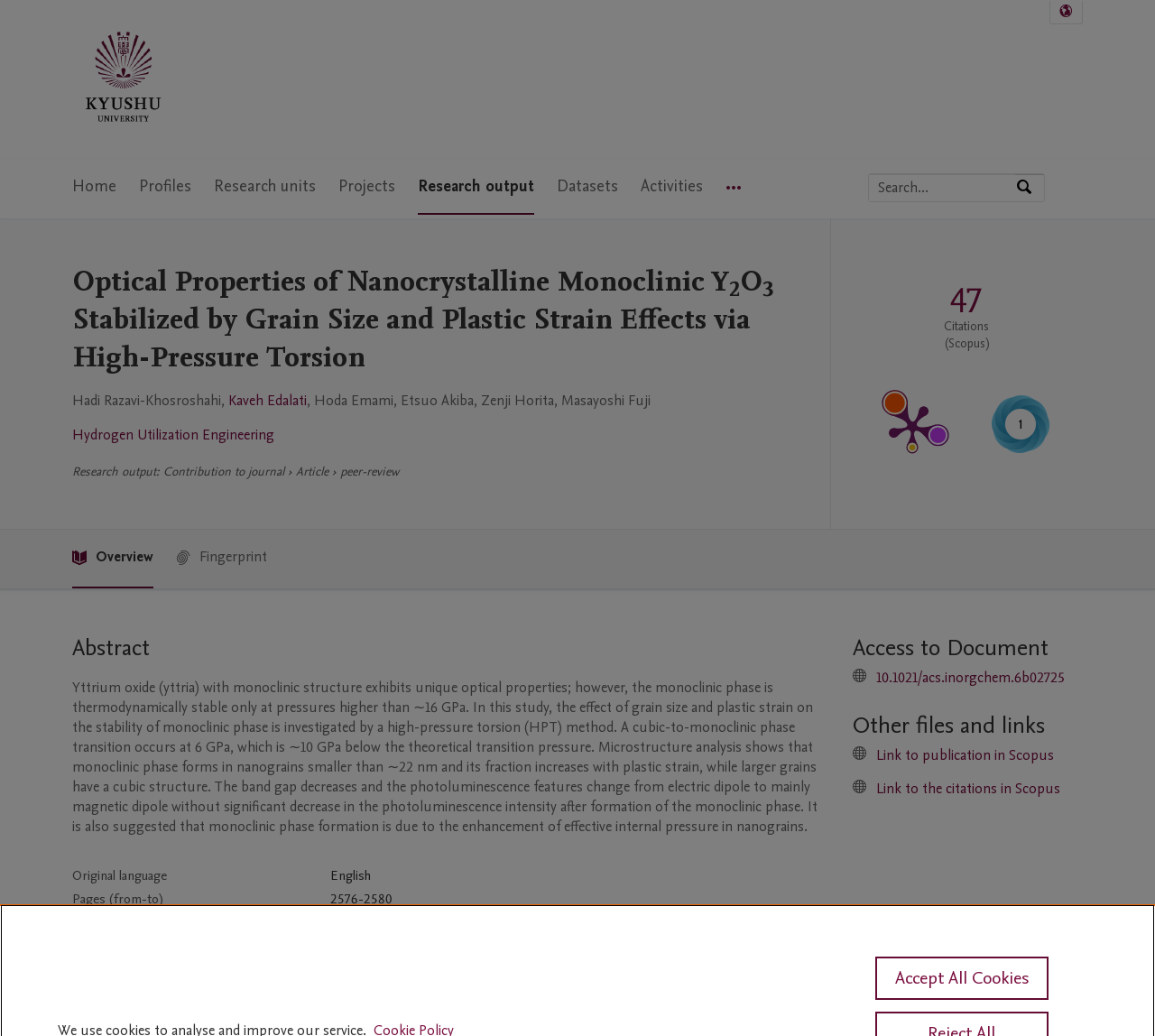Identify the bounding box coordinates of the element to click to follow this instruction: 'Access the article'. Ensure the coordinates are four float values between 0 and 1, provided as [left, top, right, bottom].

[0.759, 0.644, 0.922, 0.664]